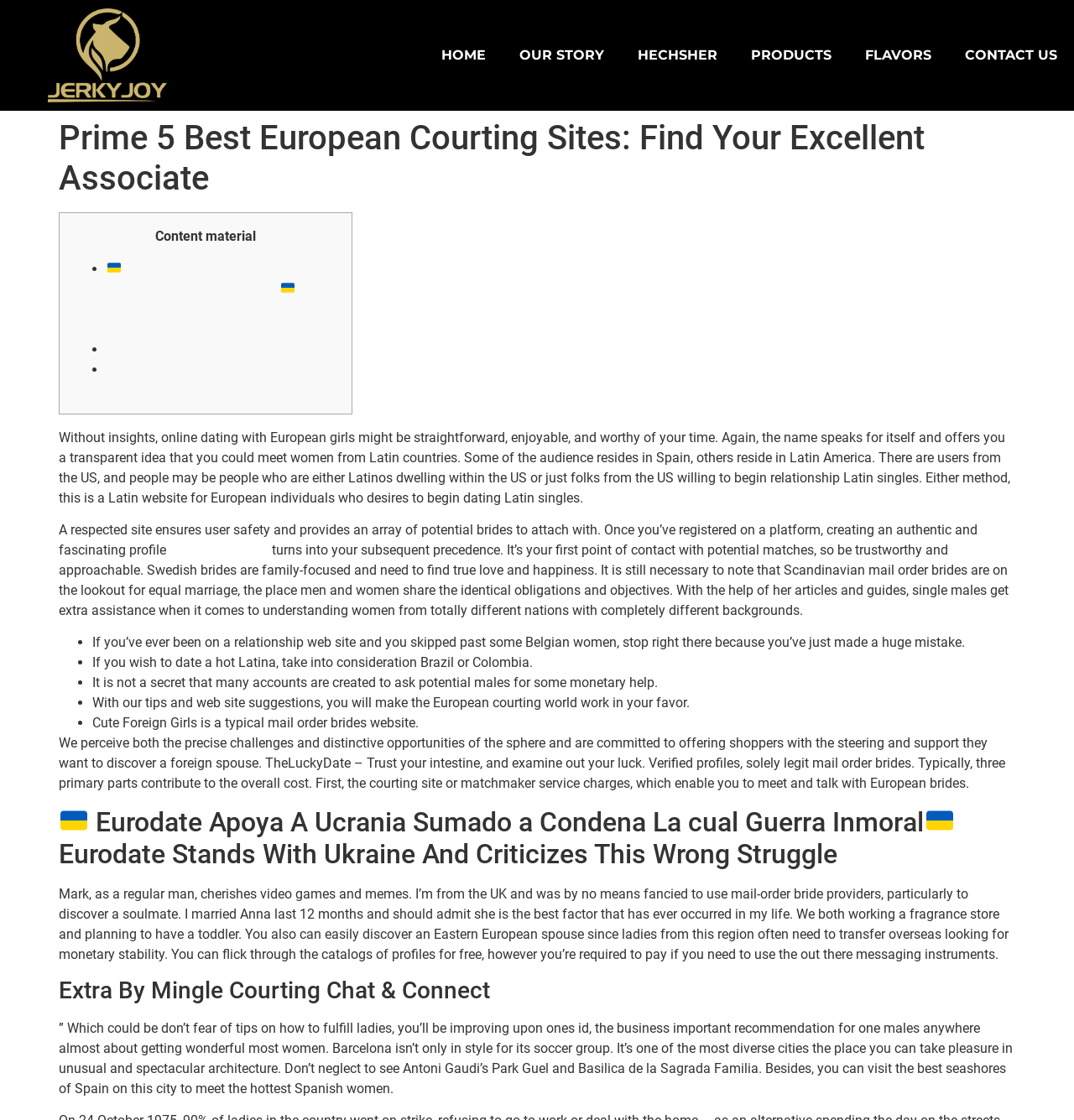Determine the bounding box coordinates of the clickable element to complete this instruction: "Read the article about 'Prime 5 Best European Courting Sites'". Provide the coordinates in the format of four float numbers between 0 and 1, [left, top, right, bottom].

[0.055, 0.106, 0.945, 0.178]